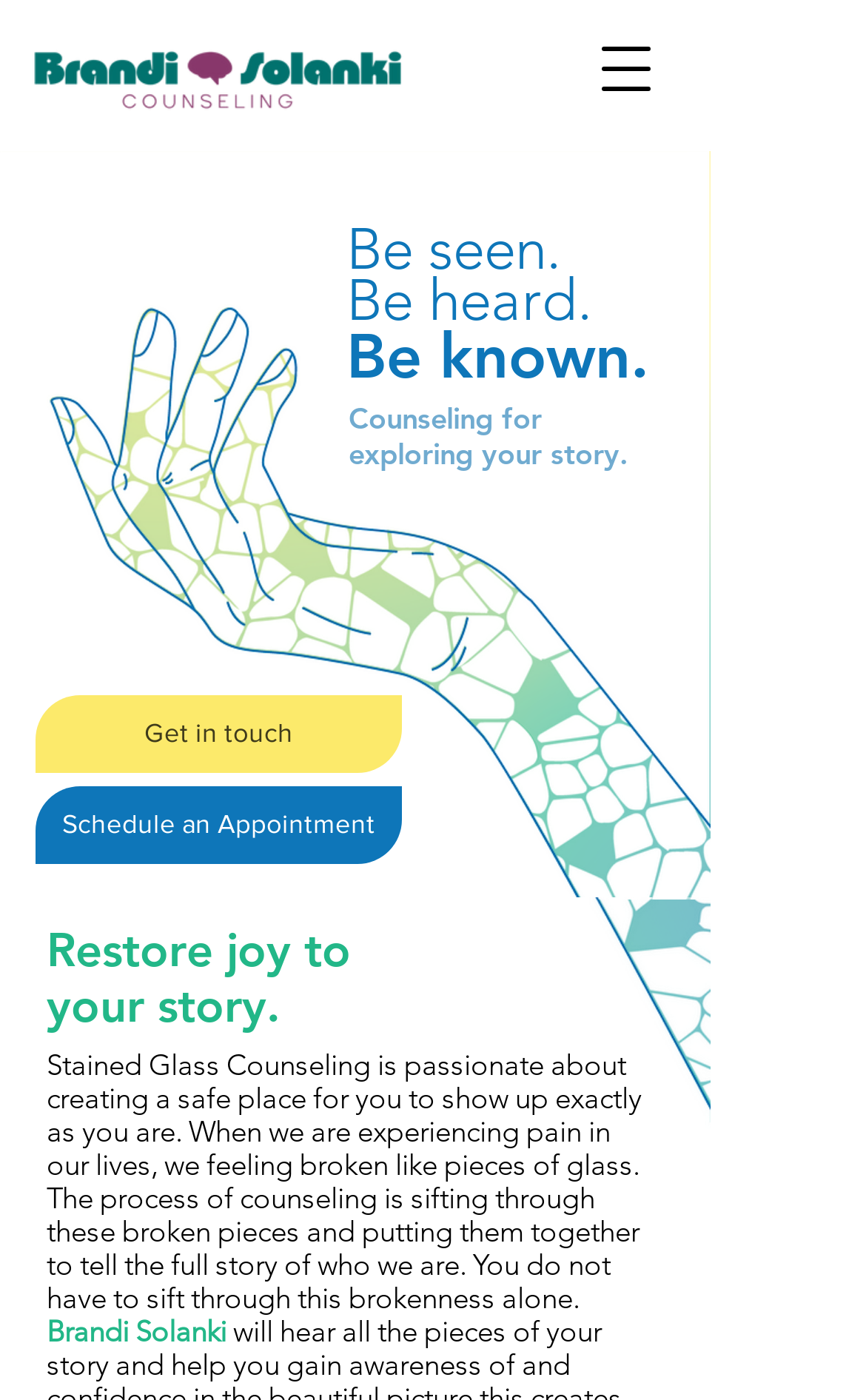What is the theme of the counseling service?
Please describe in detail the information shown in the image to answer the question.

The theme of the counseling service can be inferred from the heading 'Restore joy to your story.' at the bottom of the hero section, which suggests that the service aims to help individuals restore joy to their lives.